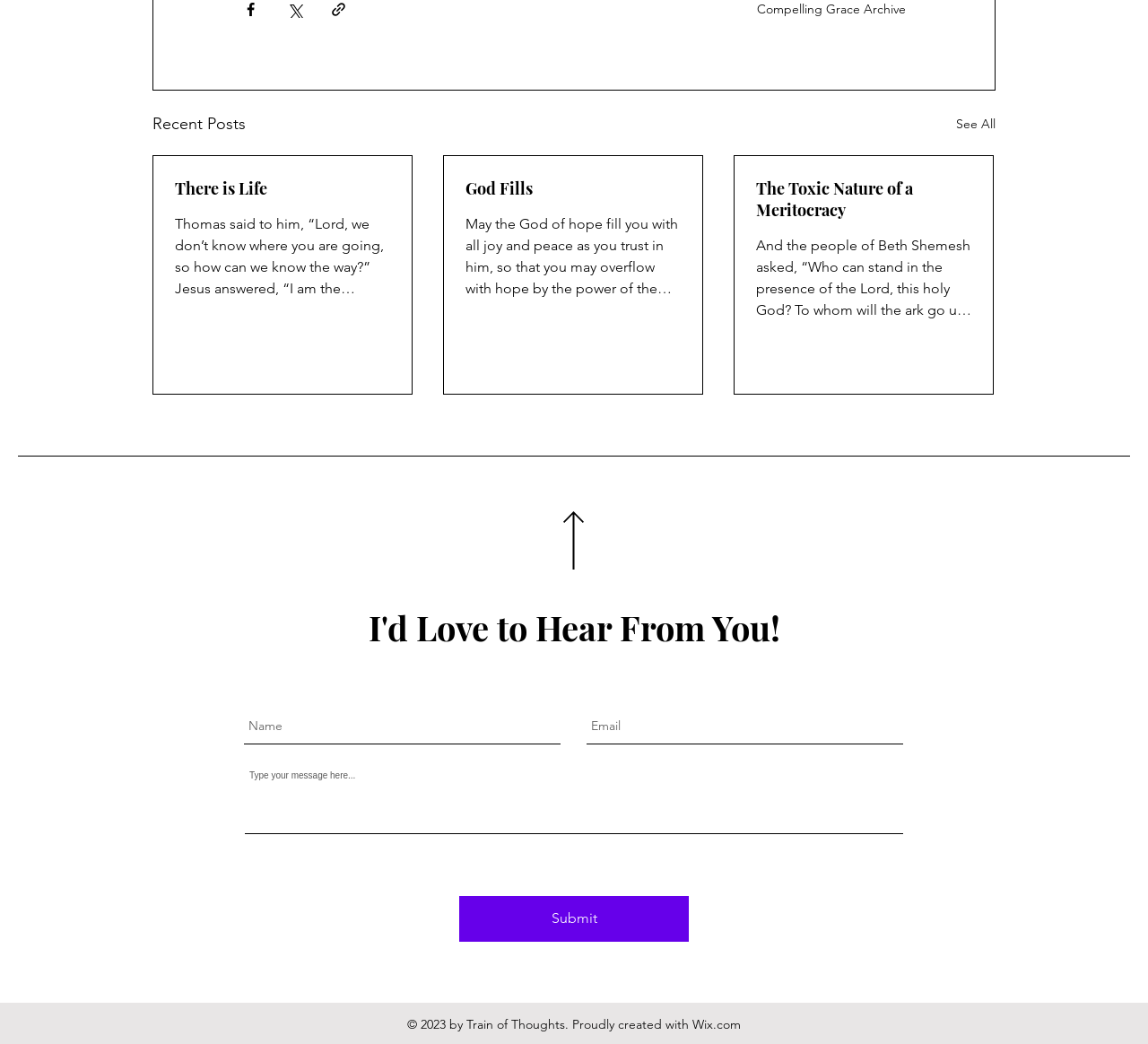Identify the bounding box coordinates of the element that should be clicked to fulfill this task: "Leave a comment". The coordinates should be provided as four float numbers between 0 and 1, i.e., [left, top, right, bottom].

None